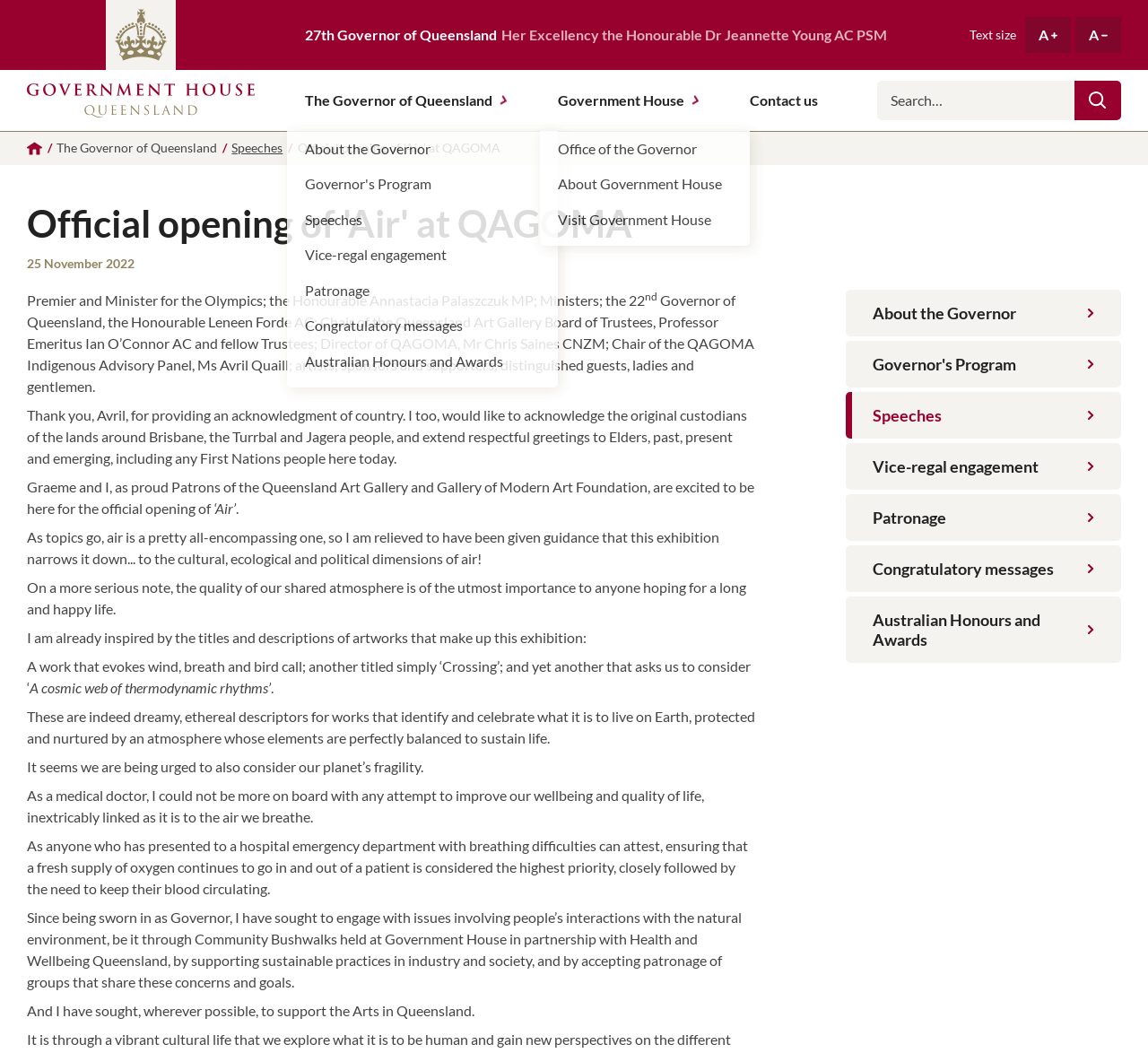Find the bounding box coordinates of the clickable area required to complete the following action: "Search for something on the website".

[0.764, 0.076, 0.936, 0.114]